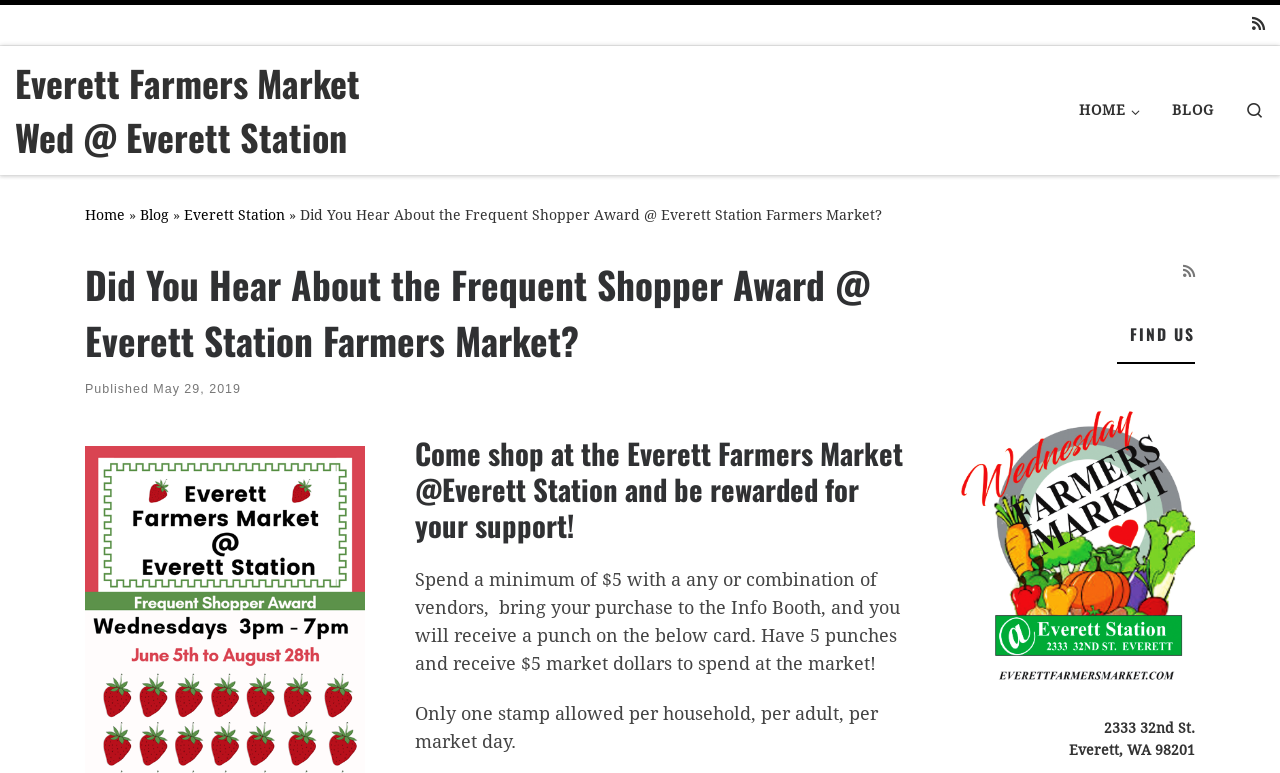Identify the text that serves as the heading for the webpage and generate it.

Did You Hear About the Frequent Shopper Award @ Everett Station Farmers Market?